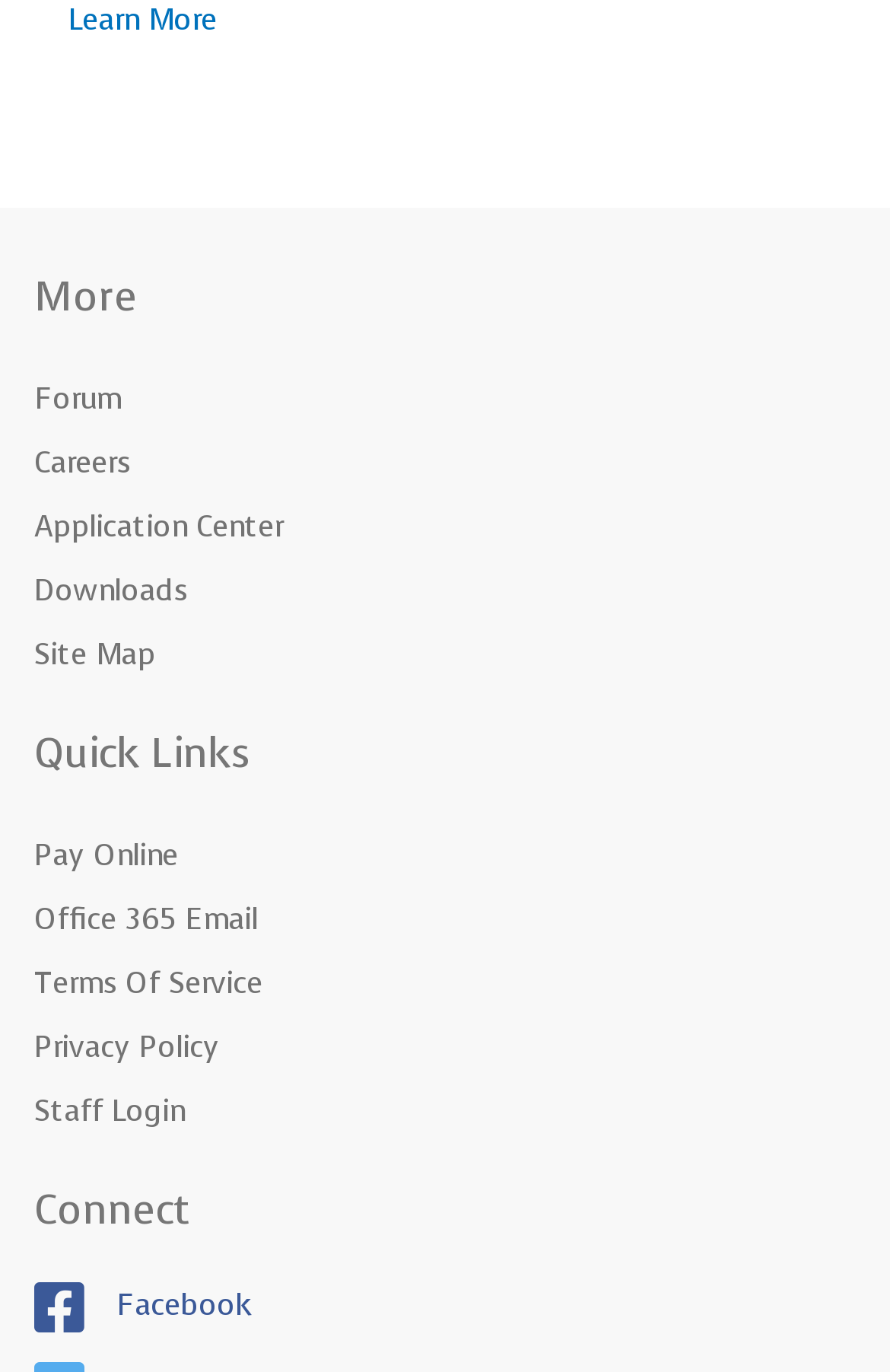Find the bounding box coordinates of the clickable region needed to perform the following instruction: "Learn more about the website". The coordinates should be provided as four float numbers between 0 and 1, i.e., [left, top, right, bottom].

[0.077, 0.0, 0.244, 0.028]